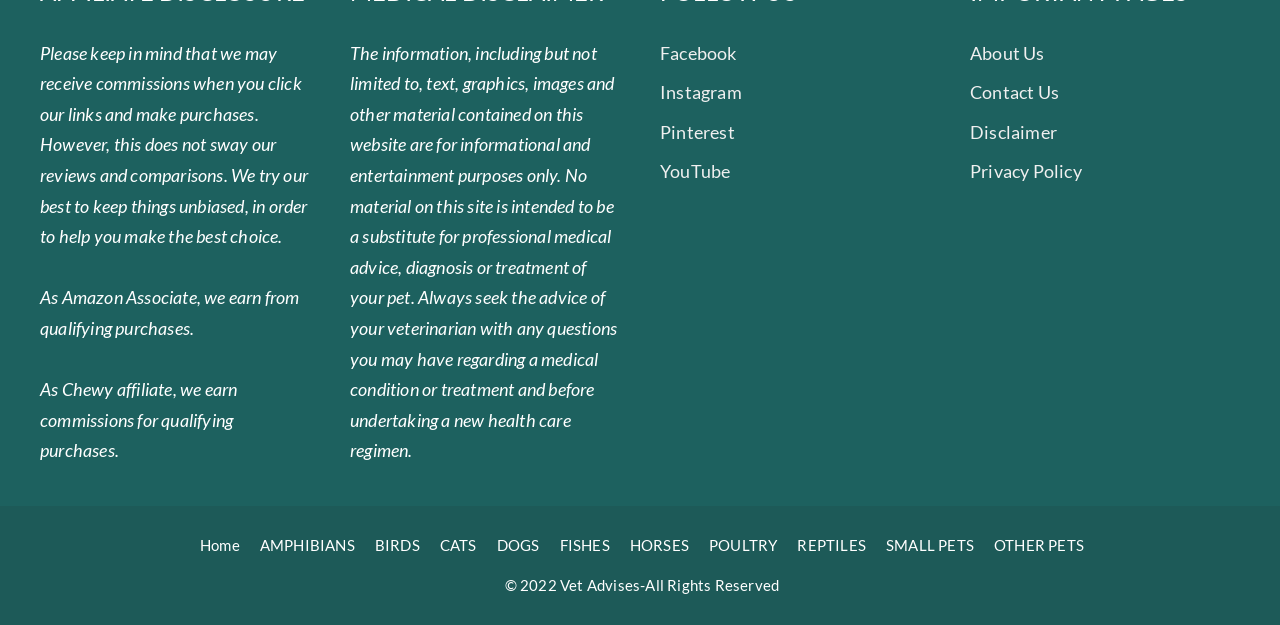Determine the bounding box coordinates of the area to click in order to meet this instruction: "Click on Home".

[0.156, 0.857, 0.187, 0.886]